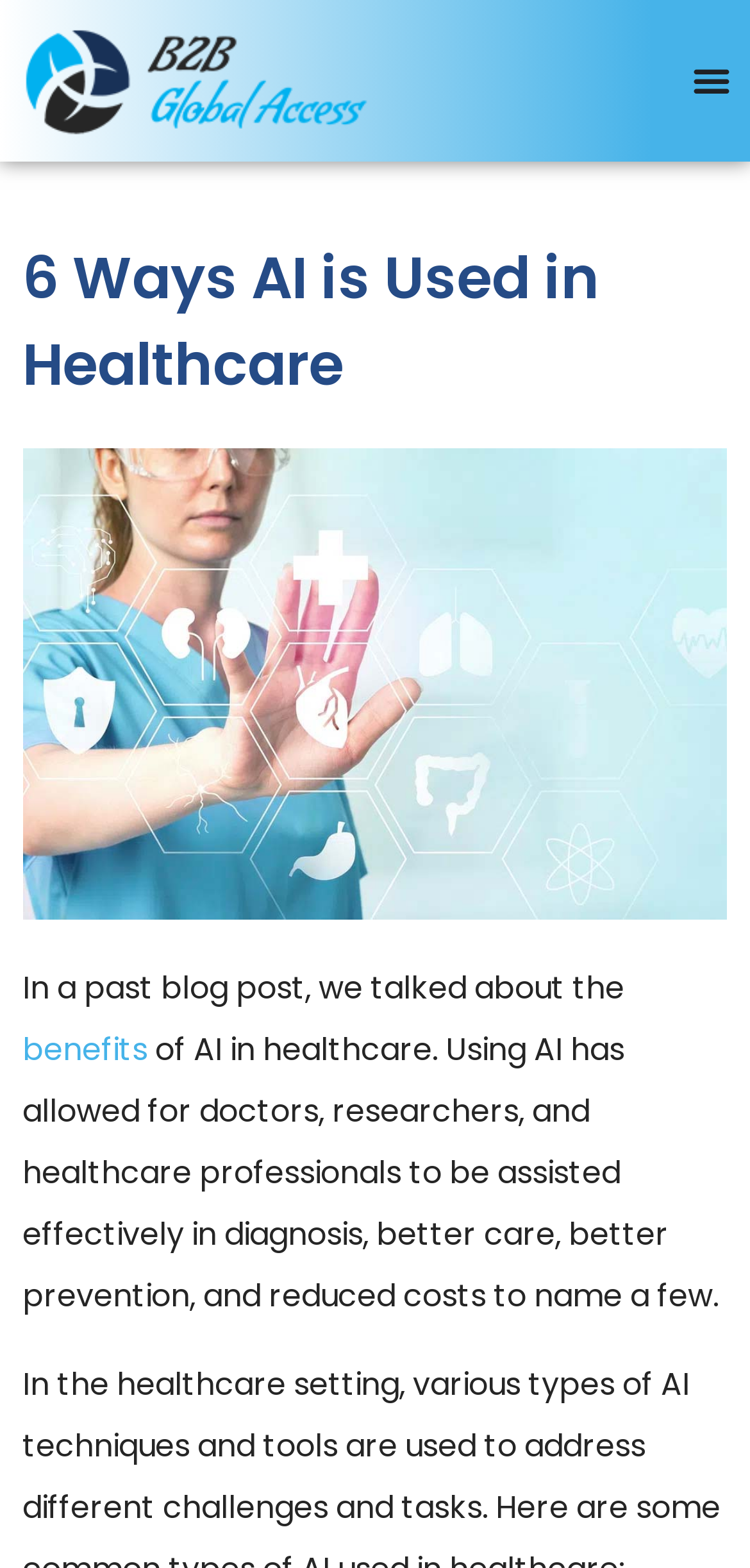Determine the webpage's heading and output its text content.

6 Ways AI is Used in Healthcare 